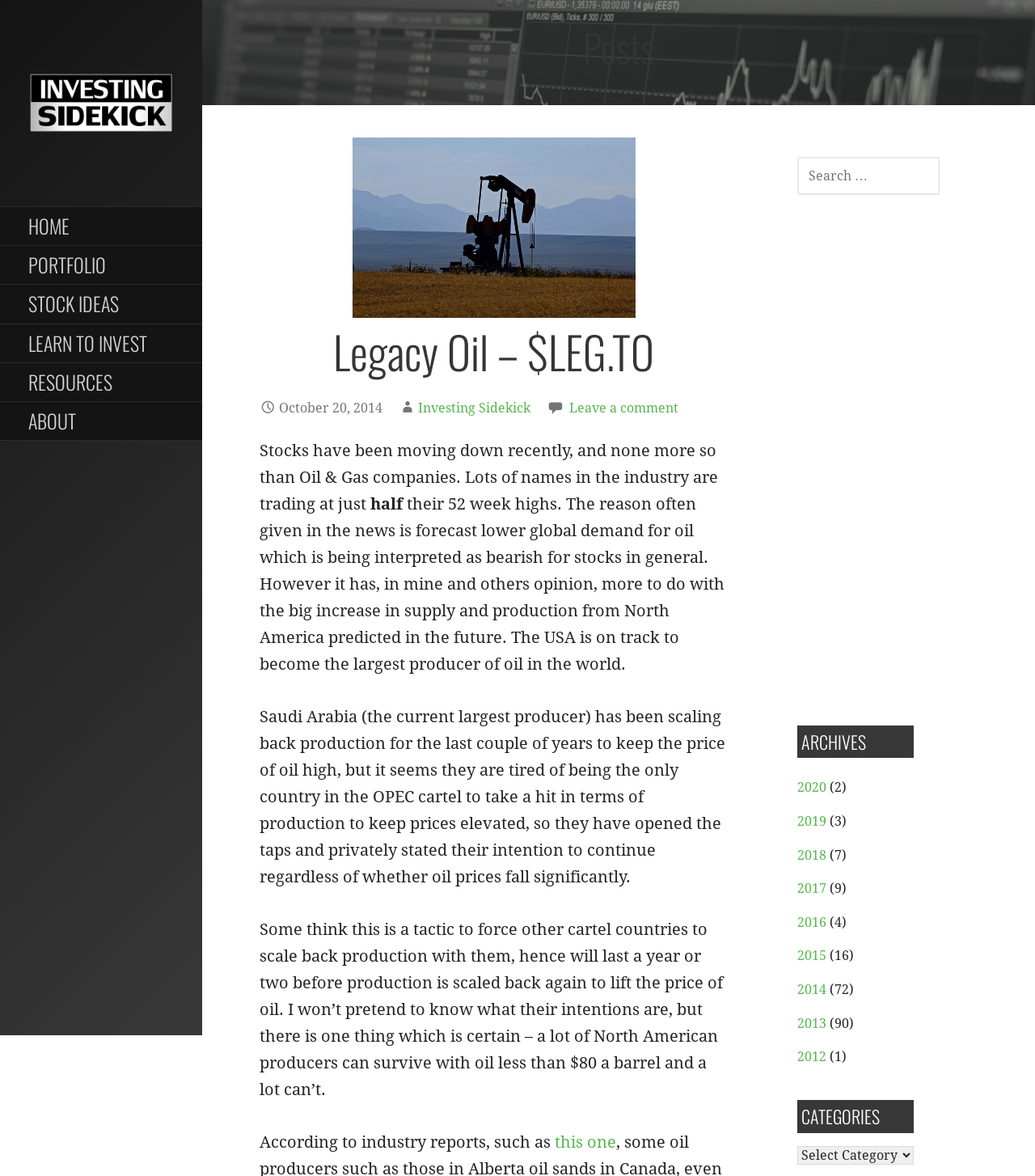Respond with a single word or phrase to the following question: What is the purpose of the search box?

To search the blog